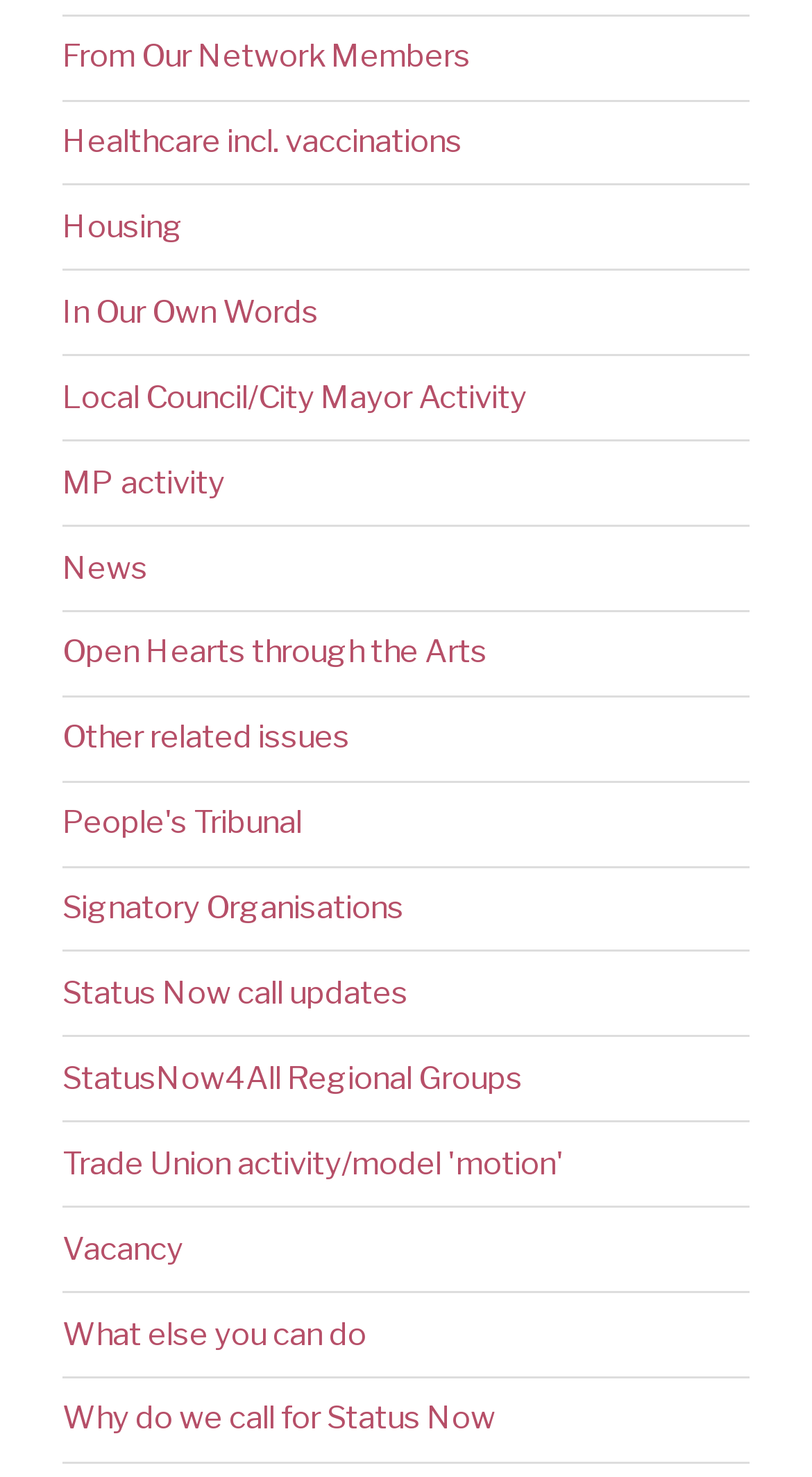Highlight the bounding box coordinates of the region I should click on to meet the following instruction: "donate to the organization".

None